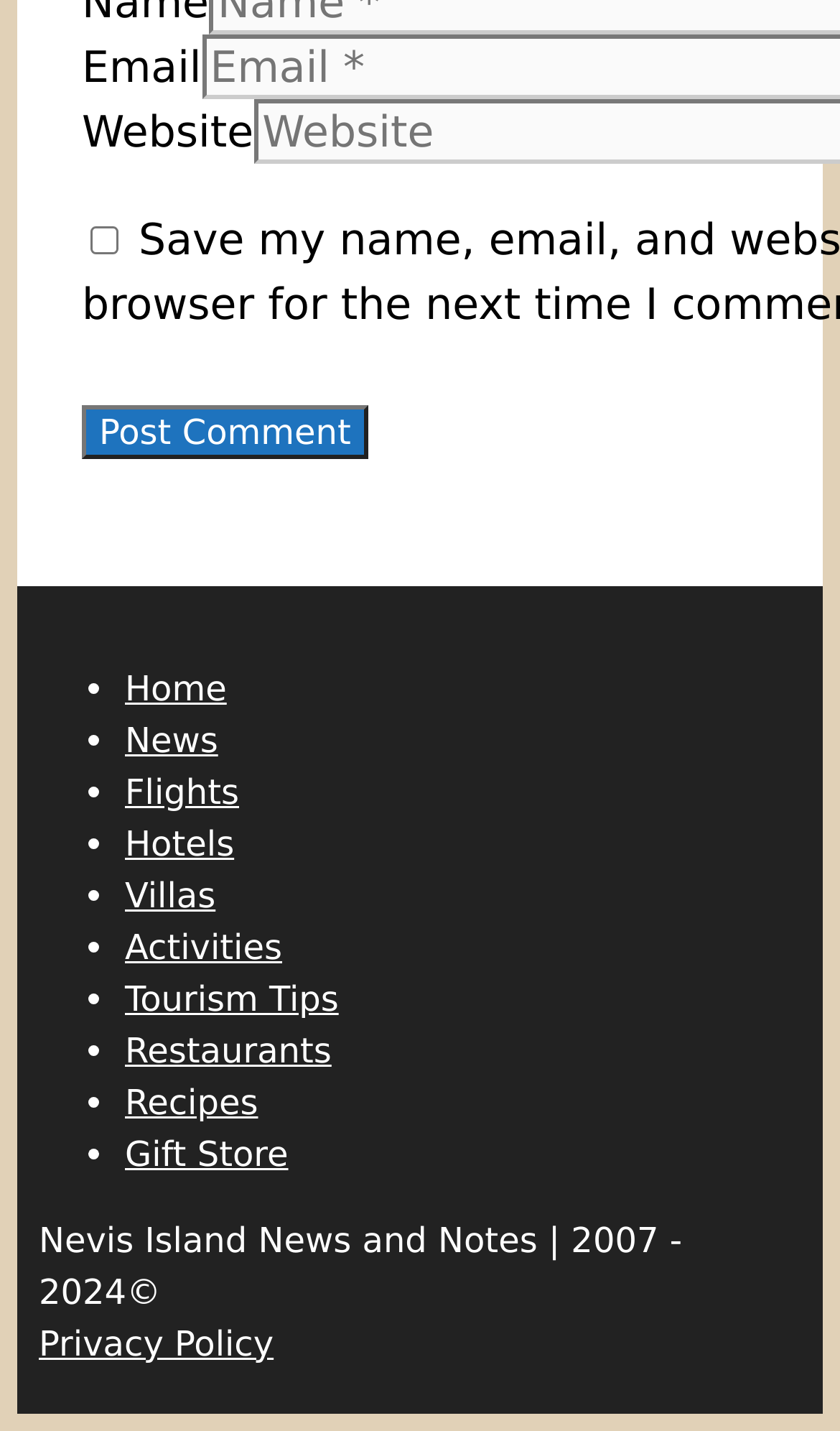Answer the following in one word or a short phrase: 
How many input fields are in the comment form?

3